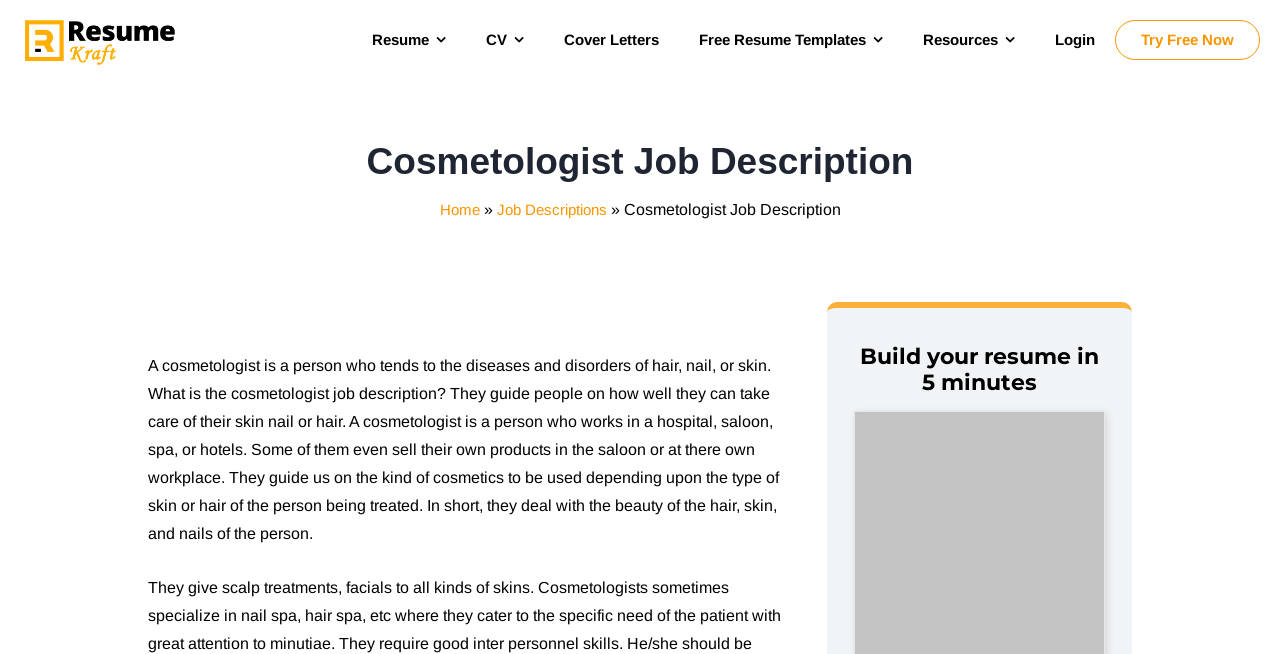Please specify the bounding box coordinates of the clickable region to carry out the following instruction: "Go to the 'Job Descriptions' page". The coordinates should be four float numbers between 0 and 1, in the format [left, top, right, bottom].

[0.388, 0.307, 0.474, 0.333]